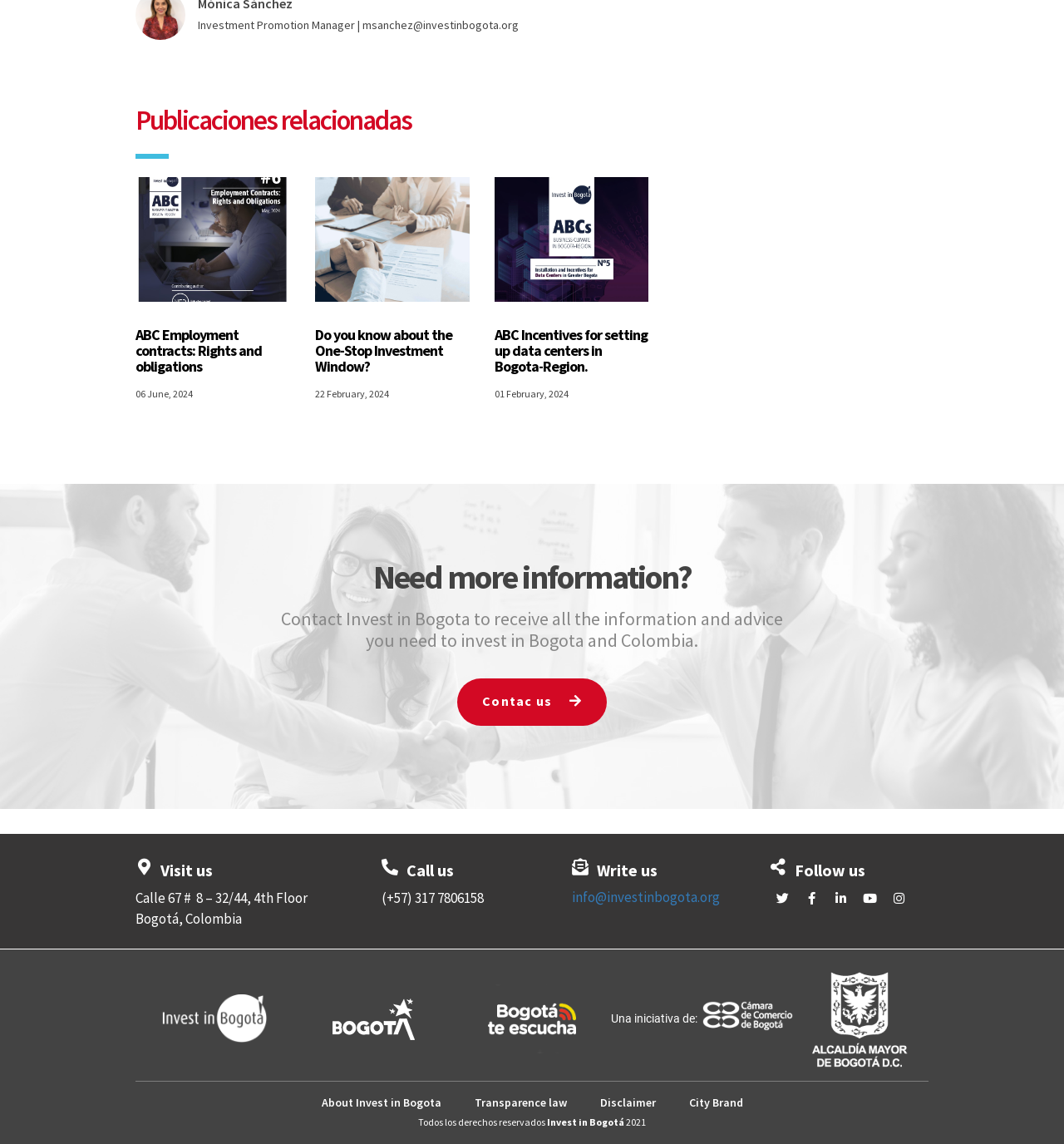What is the title of the first publication?
Can you provide an in-depth and detailed response to the question?

I found the title of the first publication by looking at the 'Publicaciones relacionadas' section, where it lists the first publication as 'ABC Employment contracts: Rights and obligations'.